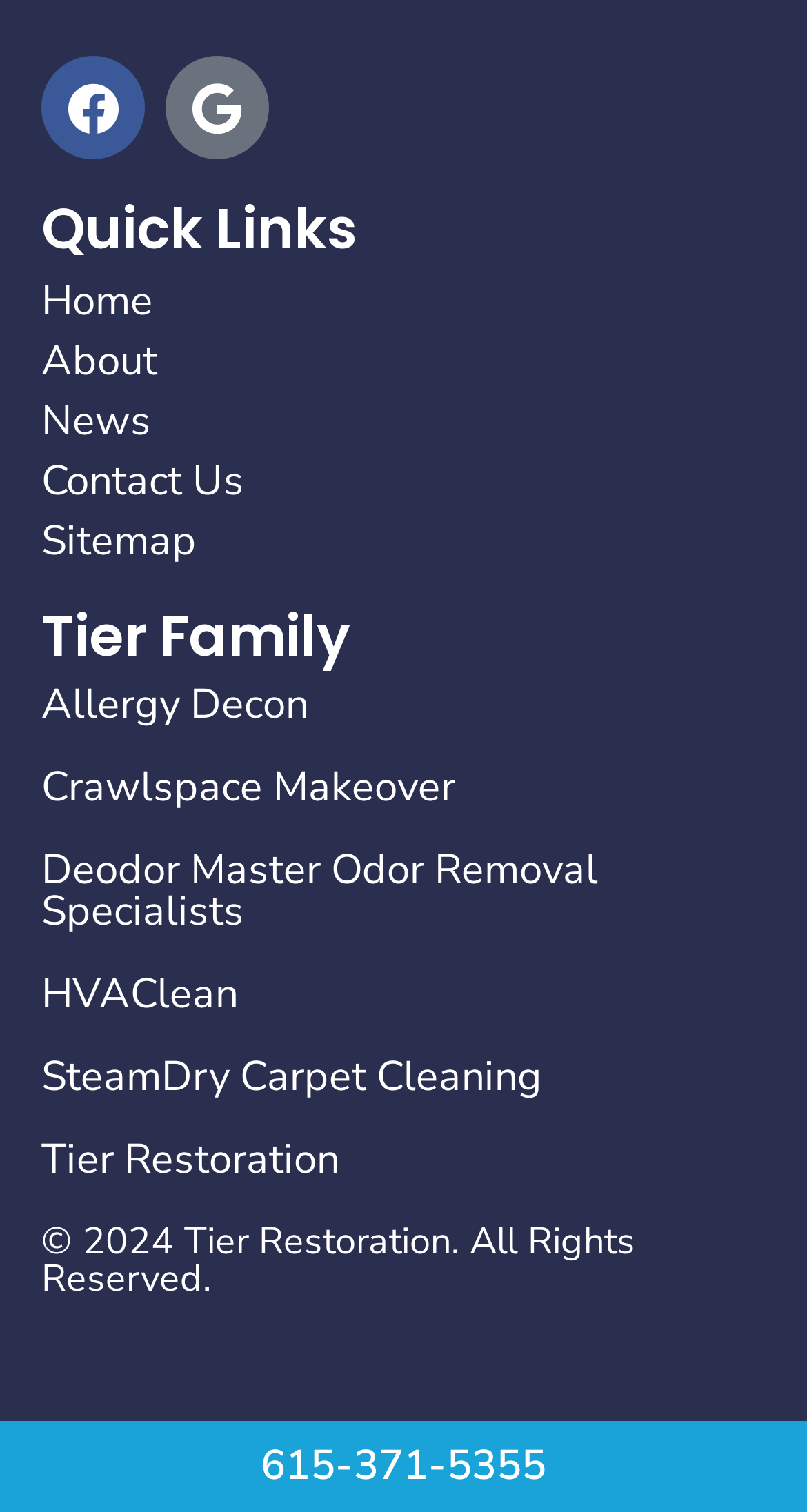How many links are there in the Tier Family section?
Answer with a single word or short phrase according to what you see in the image.

6